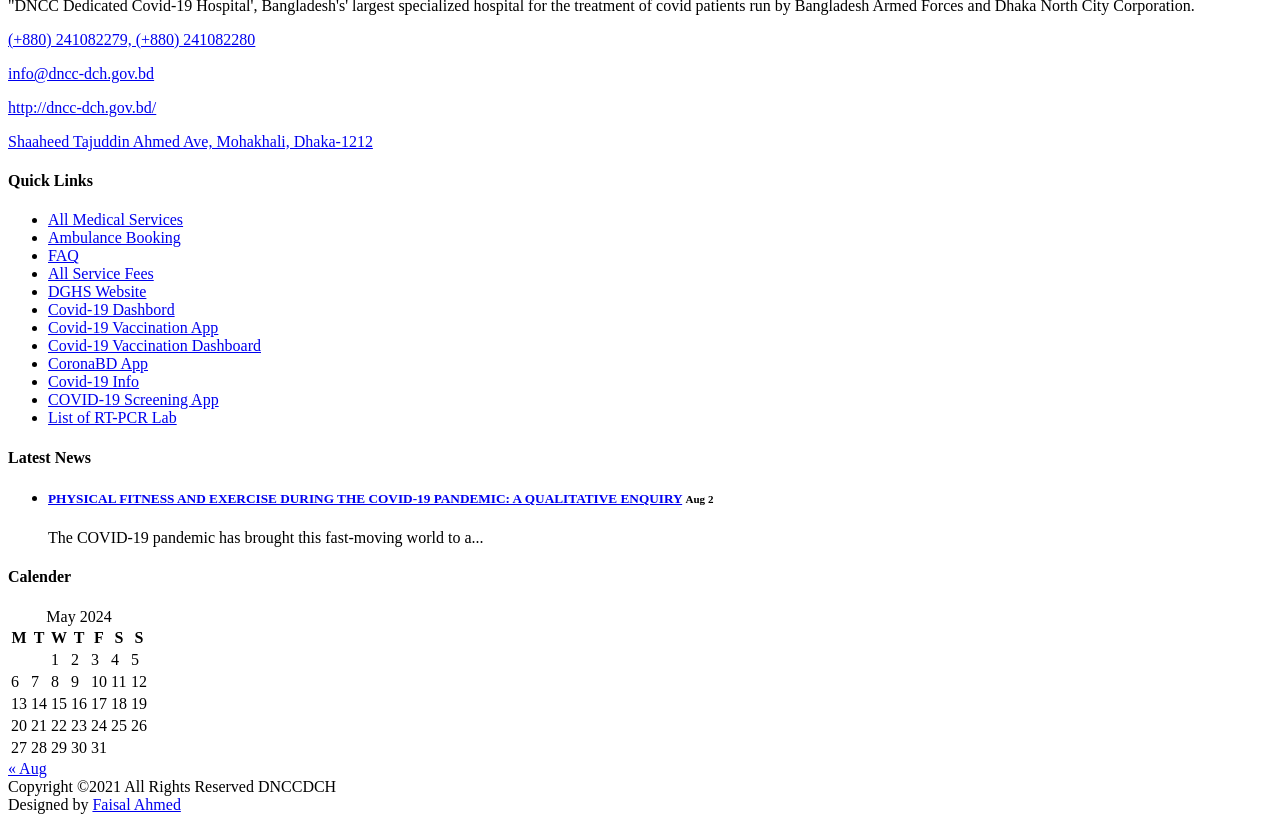What is the phone number for ambulance booking?
Based on the image, provide a one-word or brief-phrase response.

(+880) 241082279